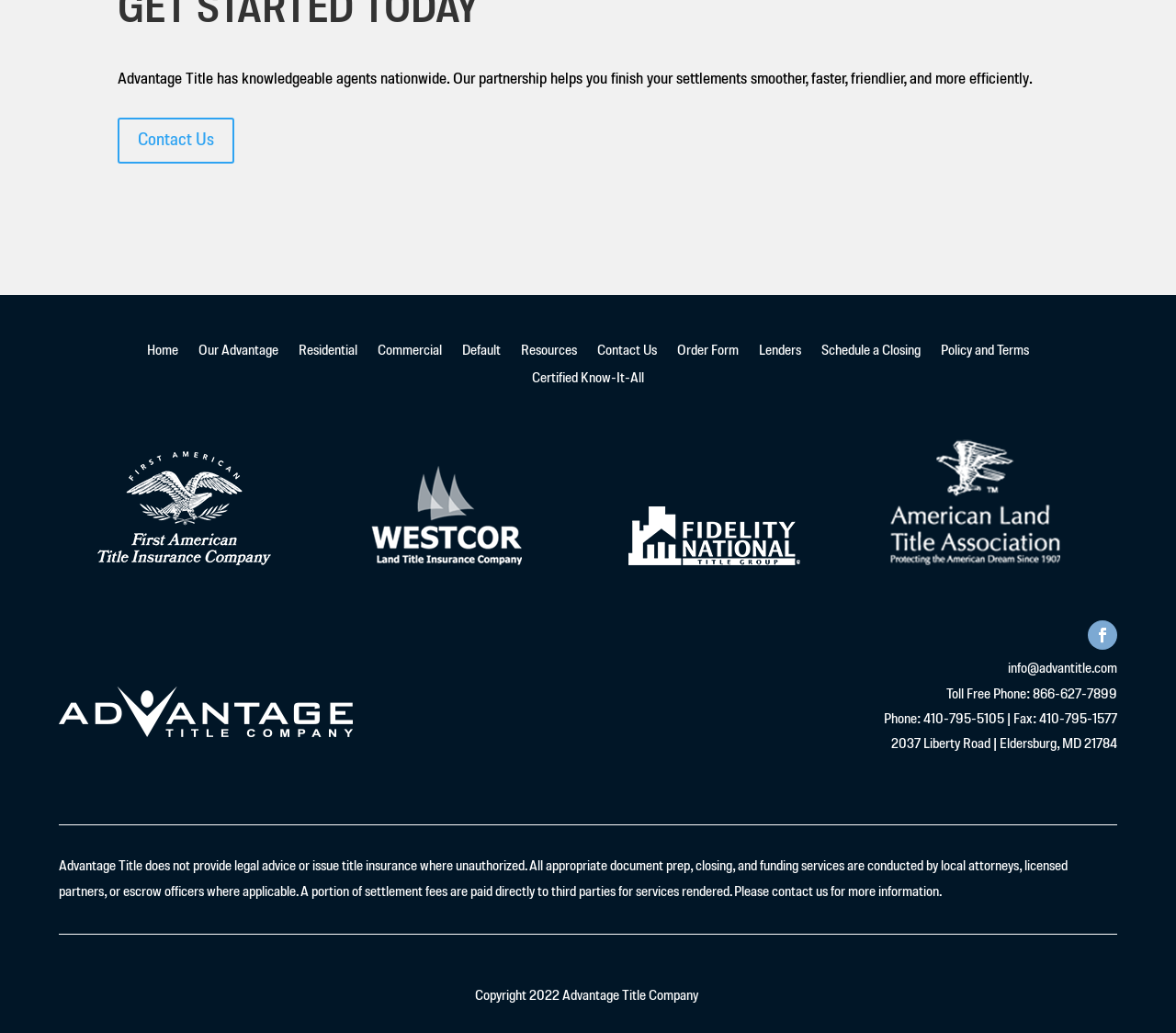Find the bounding box coordinates of the element I should click to carry out the following instruction: "Click Schedule a Closing".

[0.698, 0.334, 0.783, 0.353]